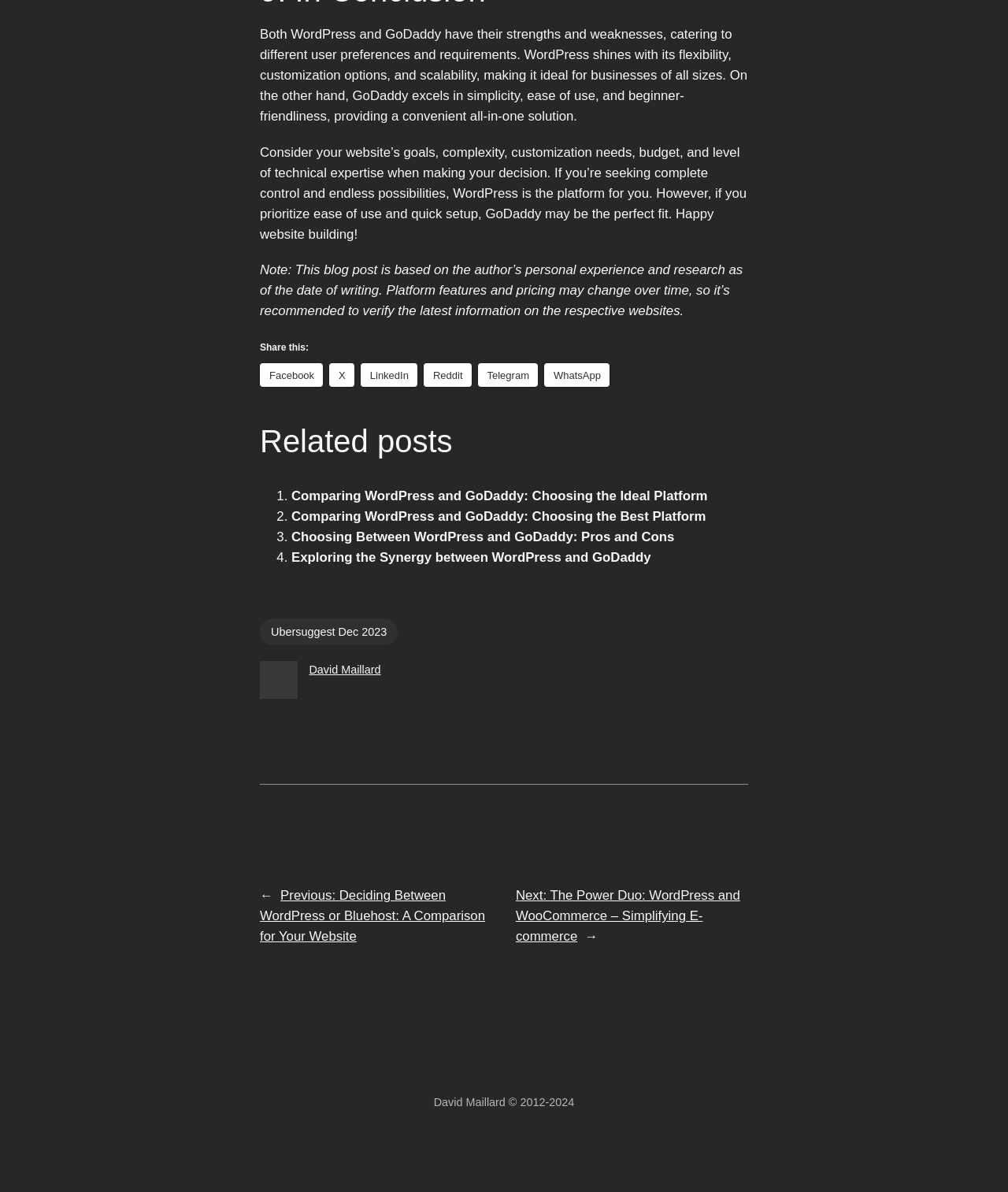Using the element description: "David Maillard", determine the bounding box coordinates for the specified UI element. The coordinates should be four float numbers between 0 and 1, [left, top, right, bottom].

[0.307, 0.556, 0.378, 0.567]